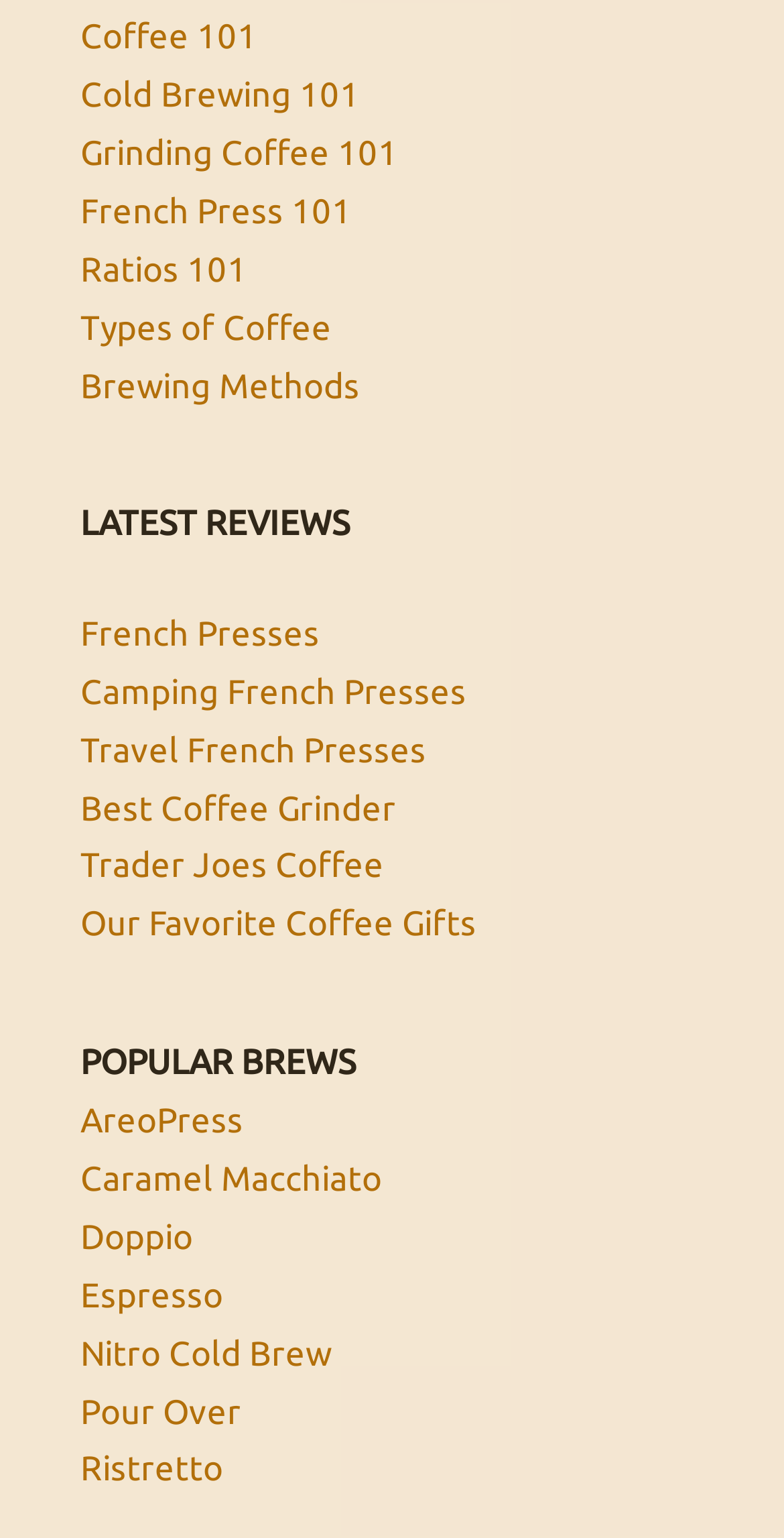Specify the bounding box coordinates of the element's region that should be clicked to achieve the following instruction: "Discover popular brews". The bounding box coordinates consist of four float numbers between 0 and 1, in the format [left, top, right, bottom].

[0.103, 0.678, 0.454, 0.702]